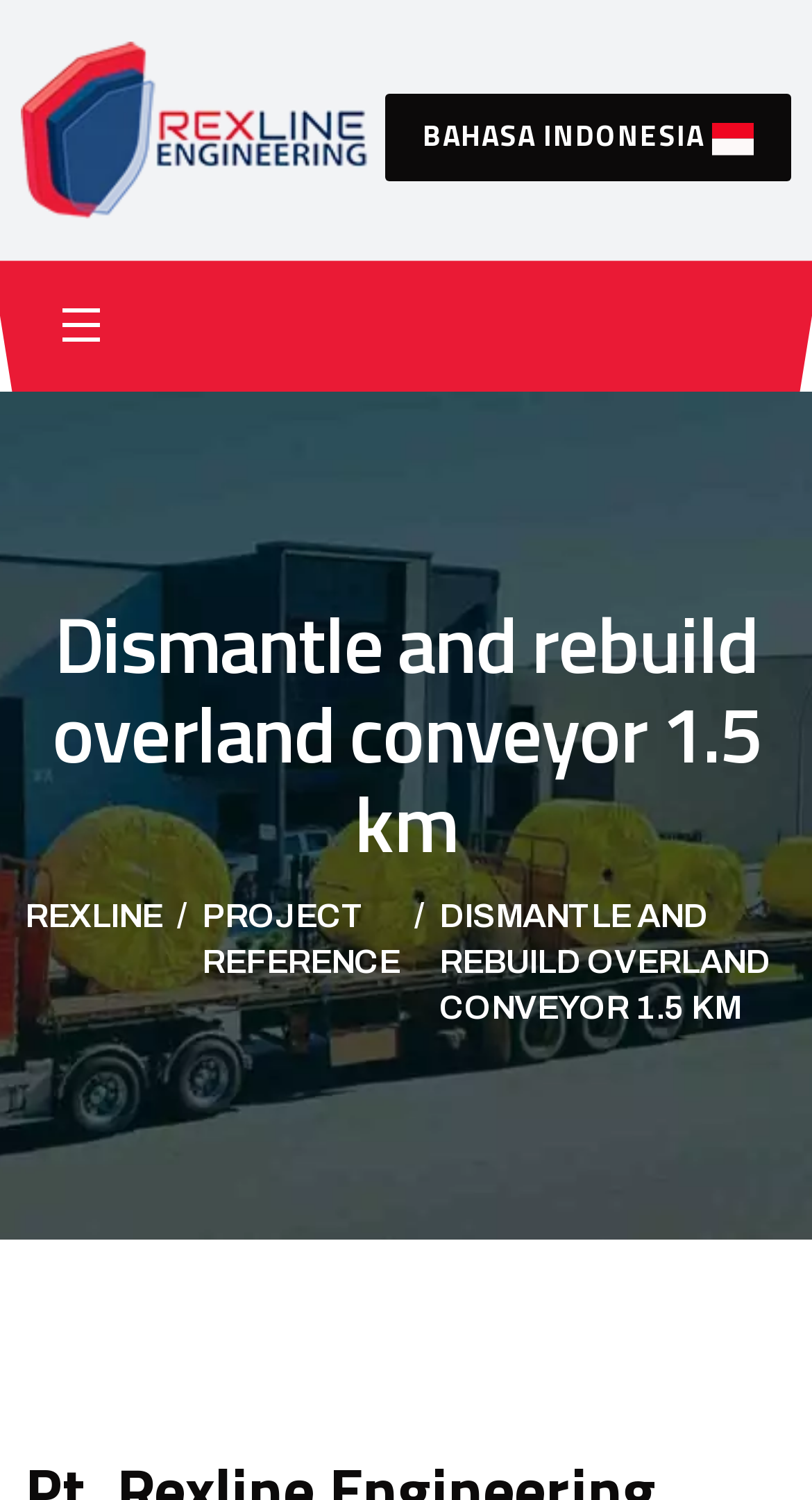Is there a download option?
Look at the image and answer the question with a single word or phrase.

Yes